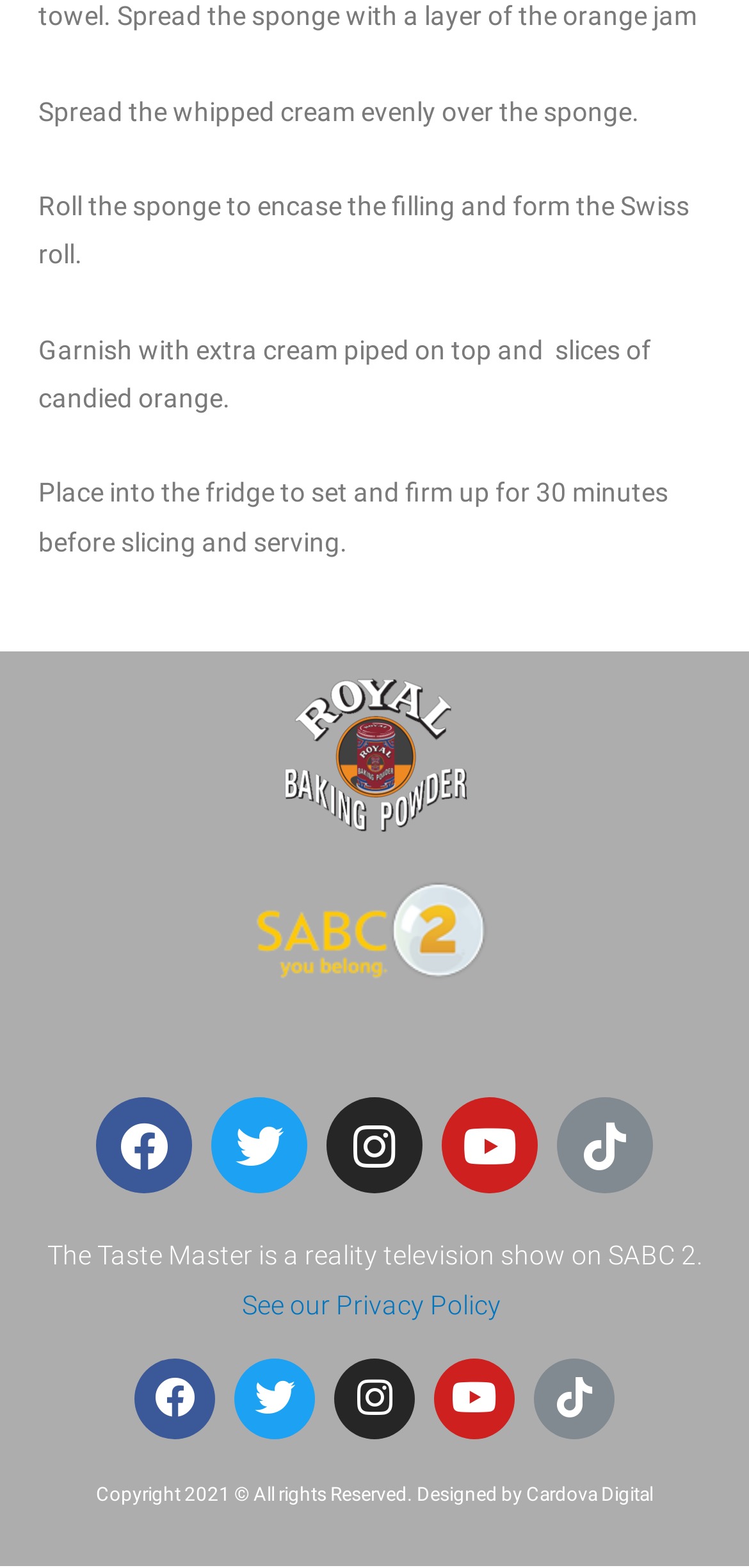Please identify the coordinates of the bounding box for the clickable region that will accomplish this instruction: "Click the Share button".

None